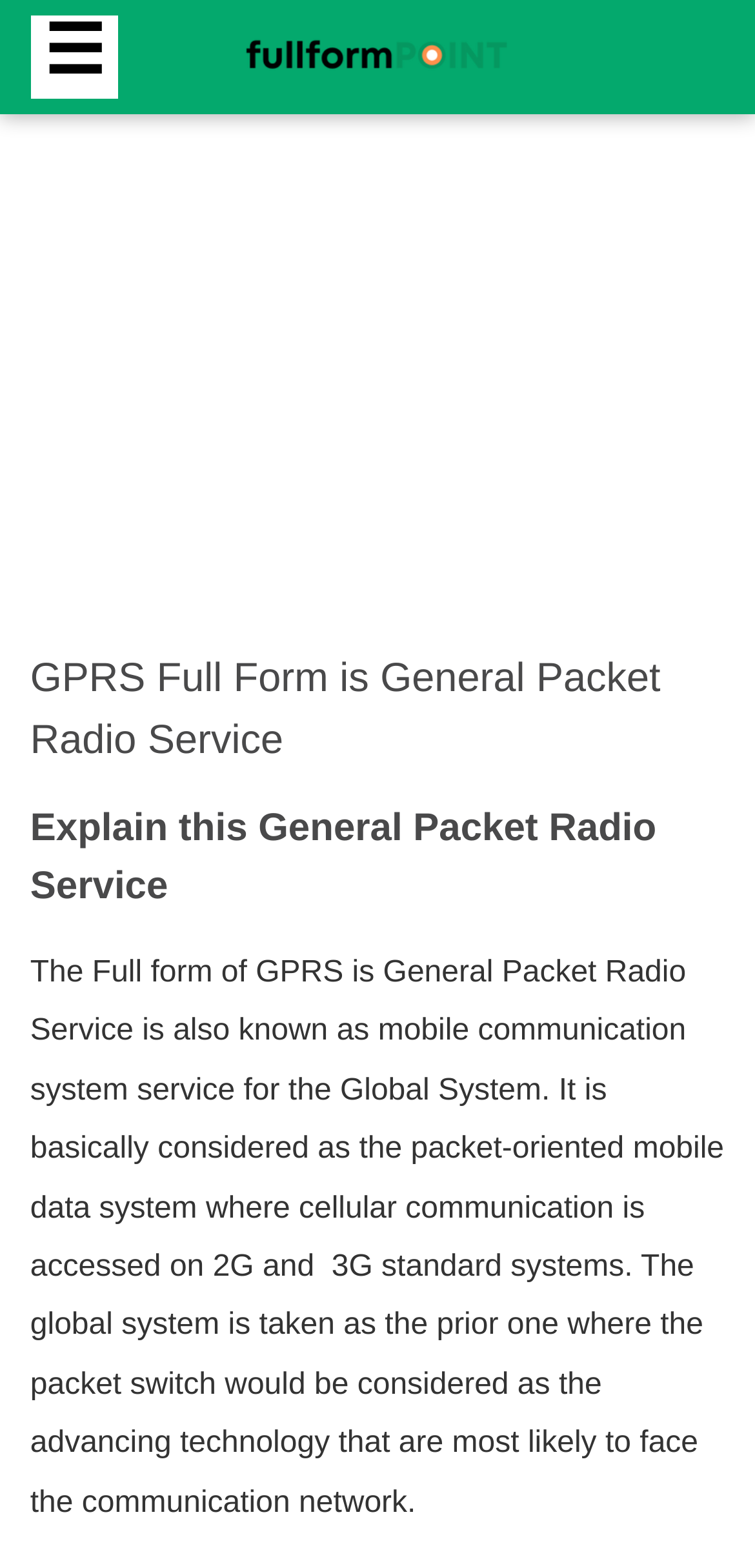Extract the bounding box coordinates of the UI element described by: "☰". The coordinates should include four float numbers ranging from 0 to 1, e.g., [left, top, right, bottom].

[0.04, 0.01, 0.155, 0.063]